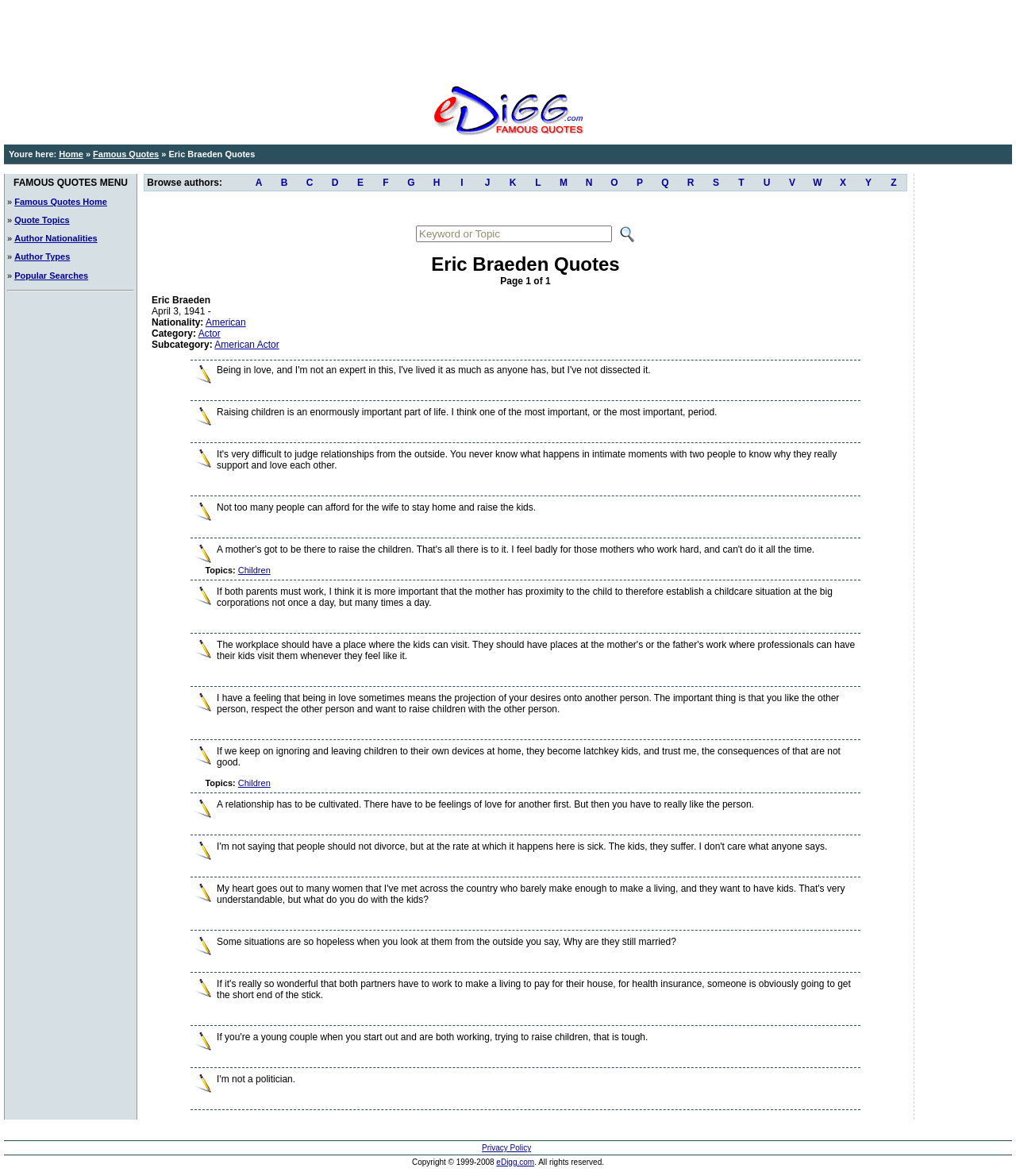Extract the bounding box coordinates of the UI element described by: "W". The coordinates should include four float numbers ranging from 0 to 1, e.g., [left, top, right, bottom].

[0.792, 0.149, 0.817, 0.162]